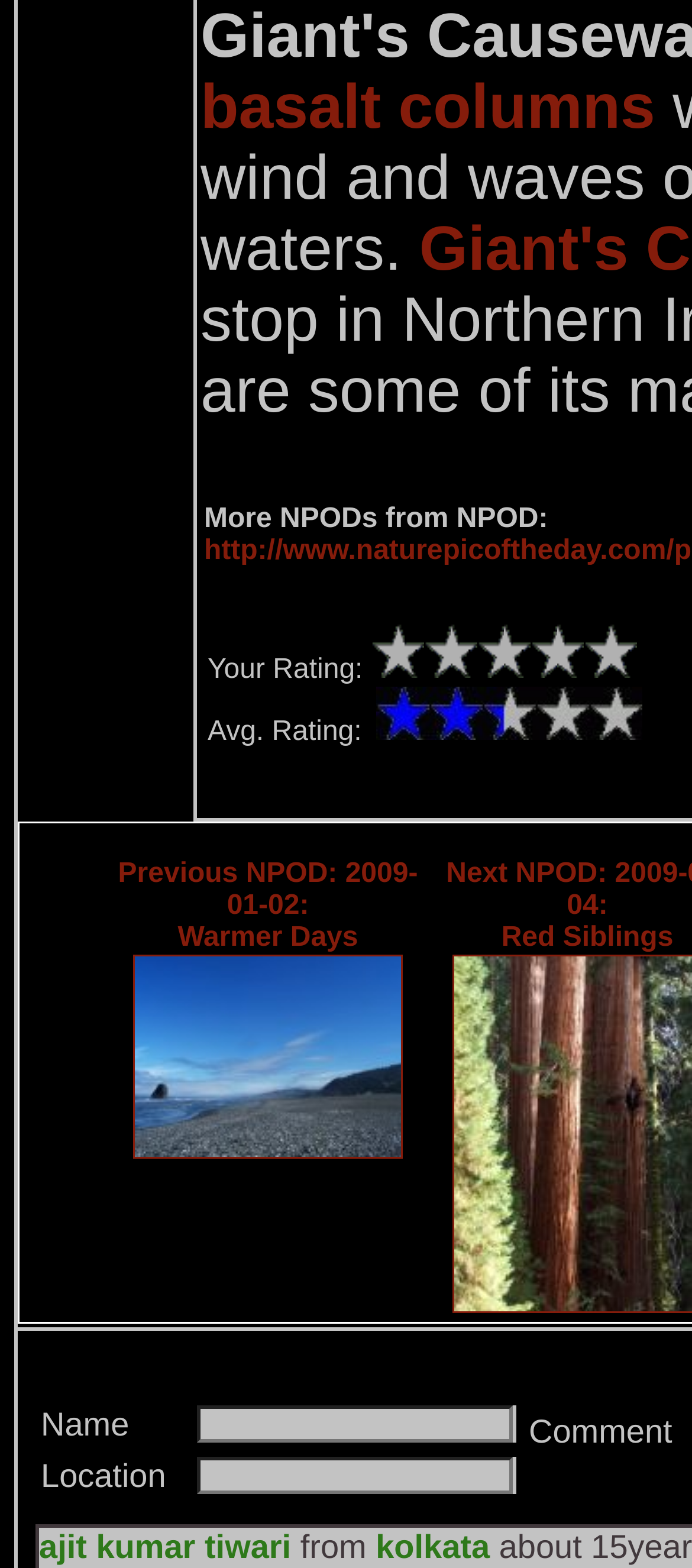Carefully examine the image and provide an in-depth answer to the question: What is the location of the person who commented?

The location of the person who commented can be found at the bottom of the page, where it says 'from kolkata'.